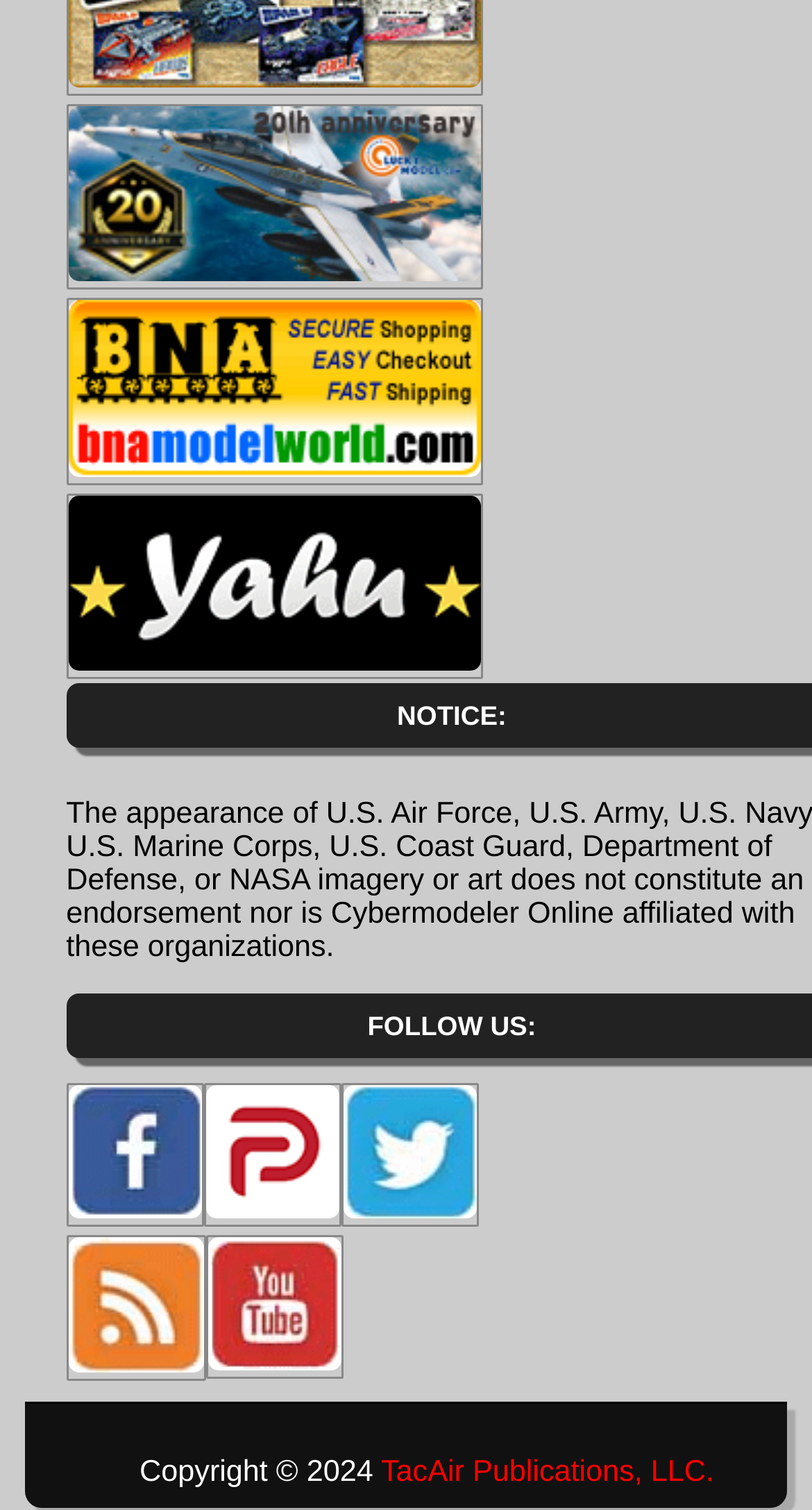Identify the bounding box for the UI element specified in this description: "TacAir Publications, LLC.". The coordinates must be four float numbers between 0 and 1, formatted as [left, top, right, bottom].

[0.469, 0.964, 0.879, 0.986]